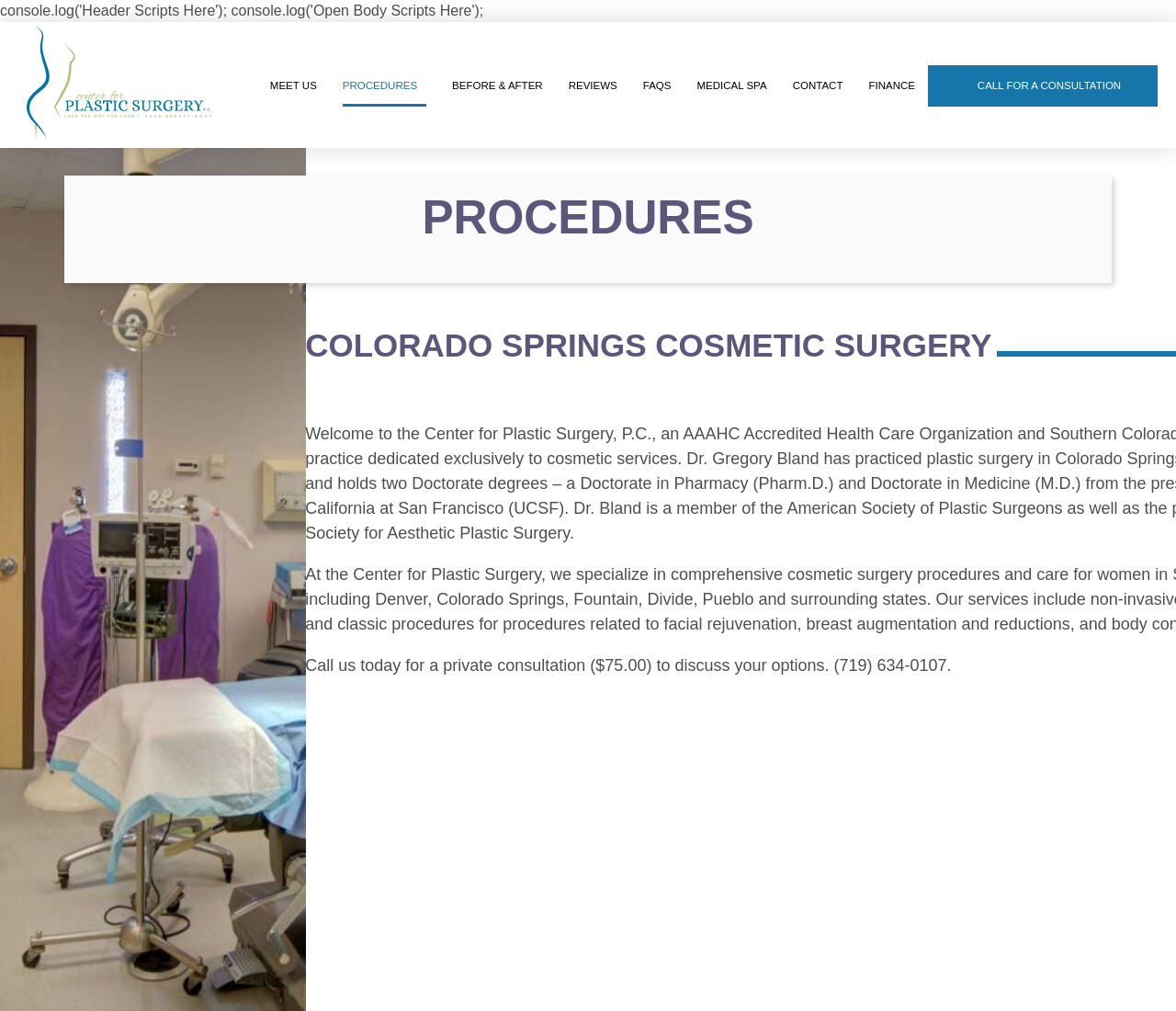Identify the bounding box coordinates of the area that should be clicked in order to complete the given instruction: "Contact the center". The bounding box coordinates should be four float numbers between 0 and 1, i.e., [left, top, right, bottom].

[0.674, 0.063, 0.717, 0.105]